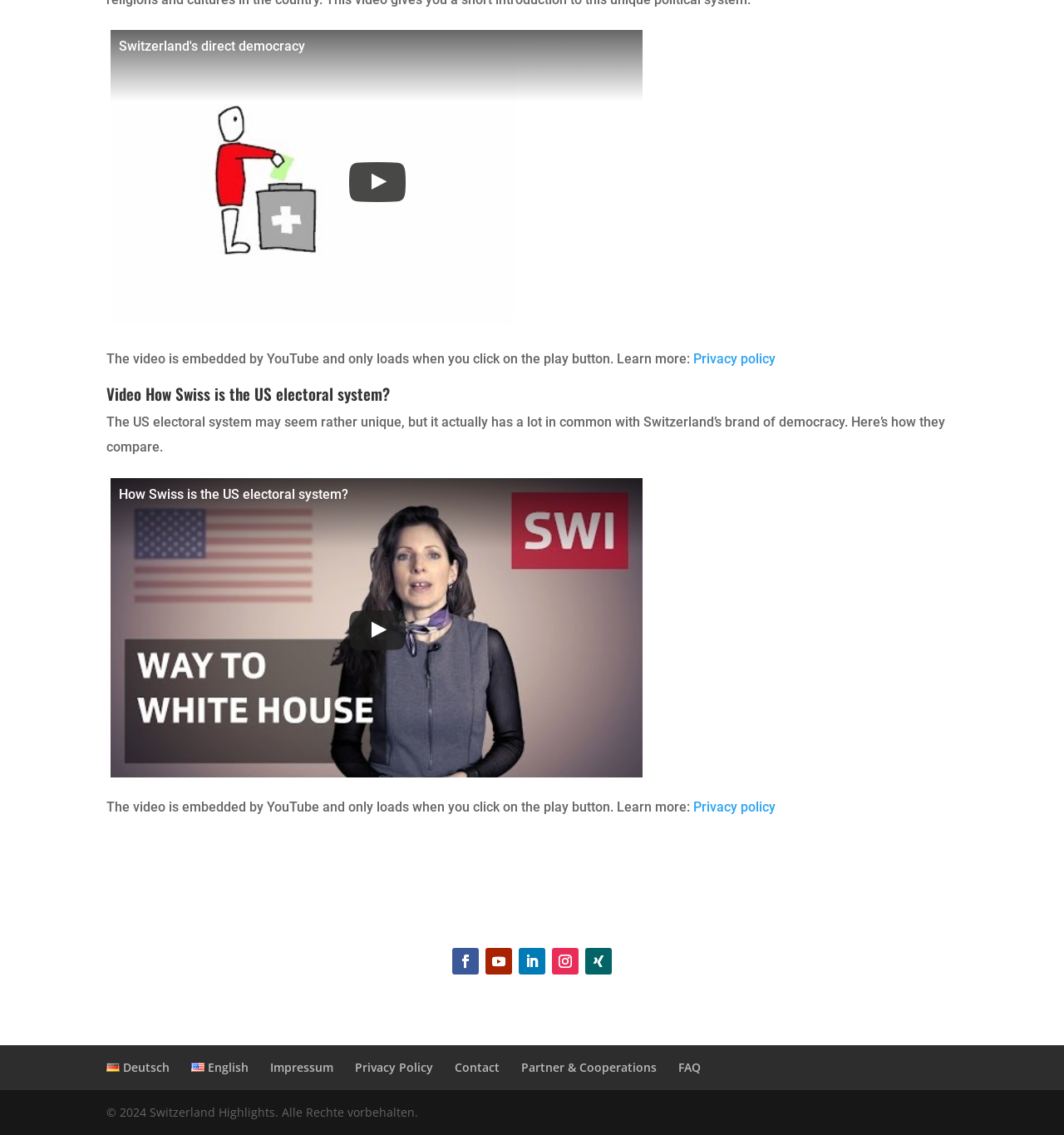What is the title of the video?
Kindly answer the question with as much detail as you can.

The title of the video can be found in the heading element with the text 'Video How Swiss is the US electoral system?' and also in the generic element with the text 'How Swiss is the US electoral system?'. Both of these elements are located near the top of the webpage, indicating that they are related to the video title.